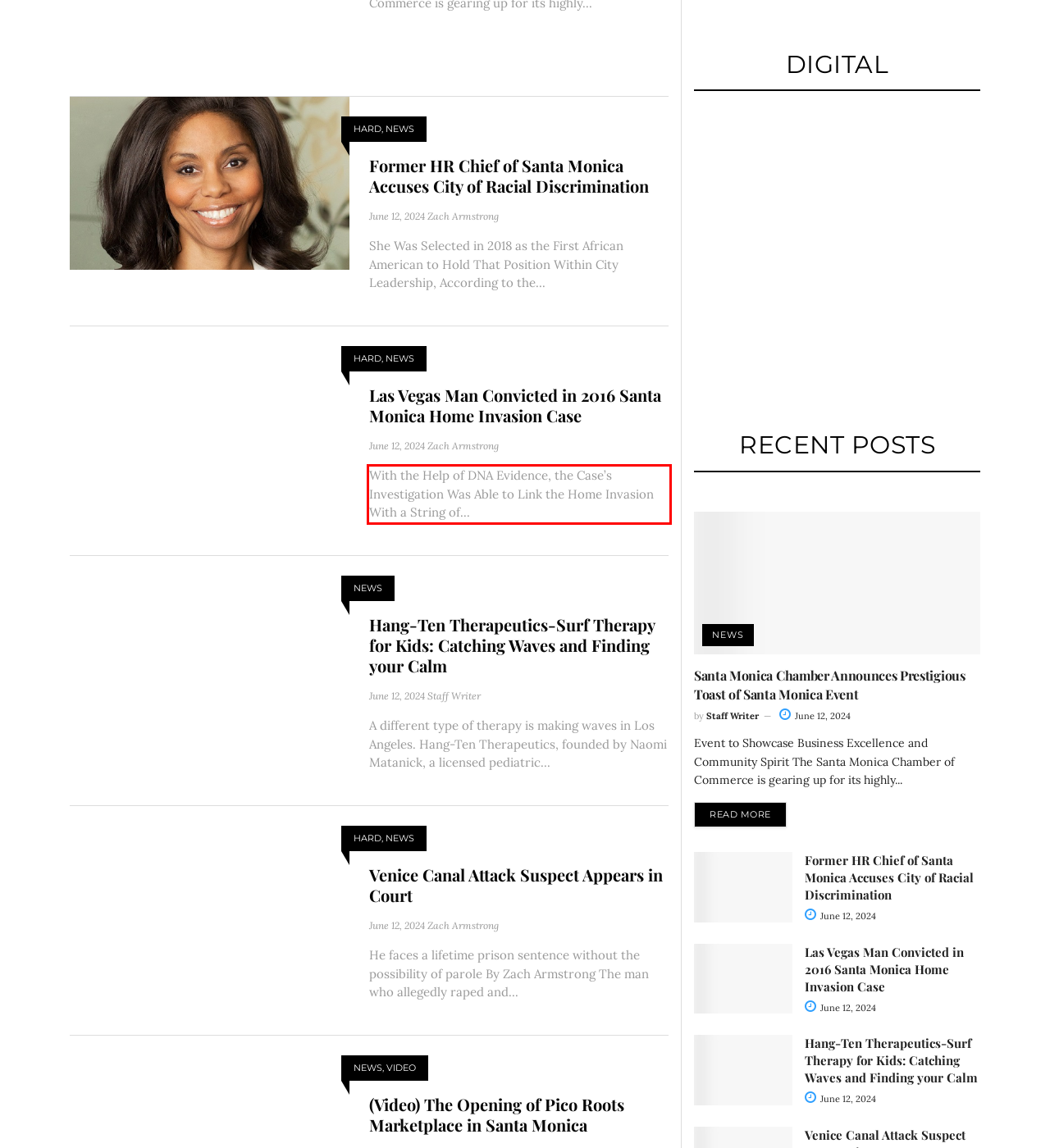Using the provided screenshot of a webpage, recognize and generate the text found within the red rectangle bounding box.

With the Help of DNA Evidence, the Case’s Investigation Was Able to Link the Home Invasion With a String of...